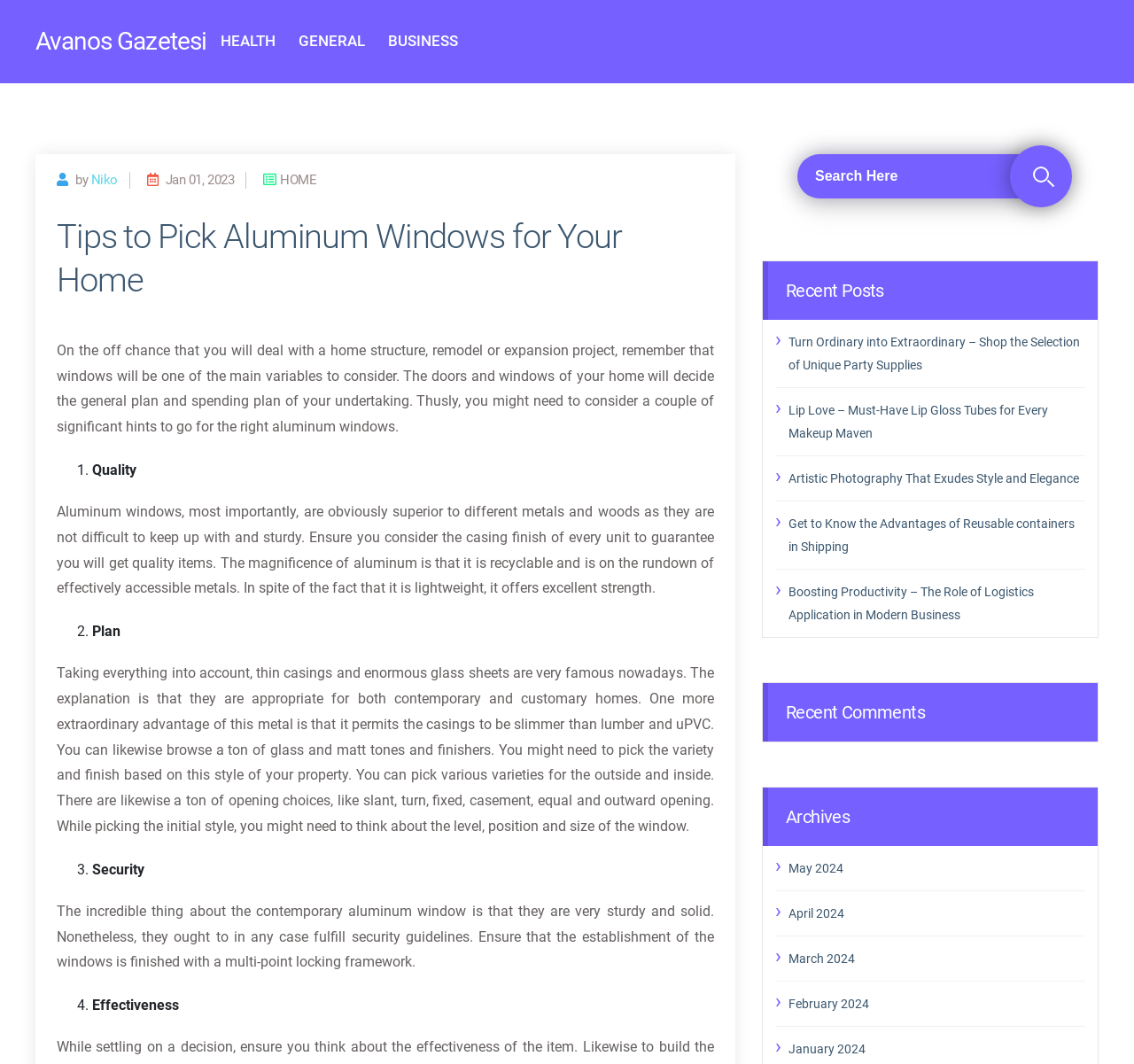Analyze and describe the webpage in a detailed narrative.

This webpage is about providing tips for selecting aluminum windows for home construction or renovation projects. At the top, there is a heading with the title "Tips to Pick Aluminum Windows for Your Home" and a link to "Avanos Gazetesi" on the top-left corner. Below the title, there are three links to categories: "HEALTH", "GENERAL", and "BUSINESS", aligned horizontally.

On the left side, there is a section with a heading that displays the author's name, "Niko", and the date "Jan 01, 2023". Below this section, there is a main article with a heading that repeats the title "Tips to Pick Aluminum Windows for Your Home". The article is divided into four sections, each with a numbered list marker and a subheading: "Quality", "Plan", "Security", and "Effectiveness". Each section provides tips and information about selecting the right aluminum windows for a home project.

On the right side, there is a search bar with a button and a heading "Recent Posts" below it. Under the heading, there are five links to recent posts with various titles. Further down, there is a heading "Recent Comments" and another heading "Archives" with links to monthly archives from May 2024 to January 2024.

Overall, the webpage is focused on providing informative content about aluminum windows, with a clean and organized layout that makes it easy to navigate and read.